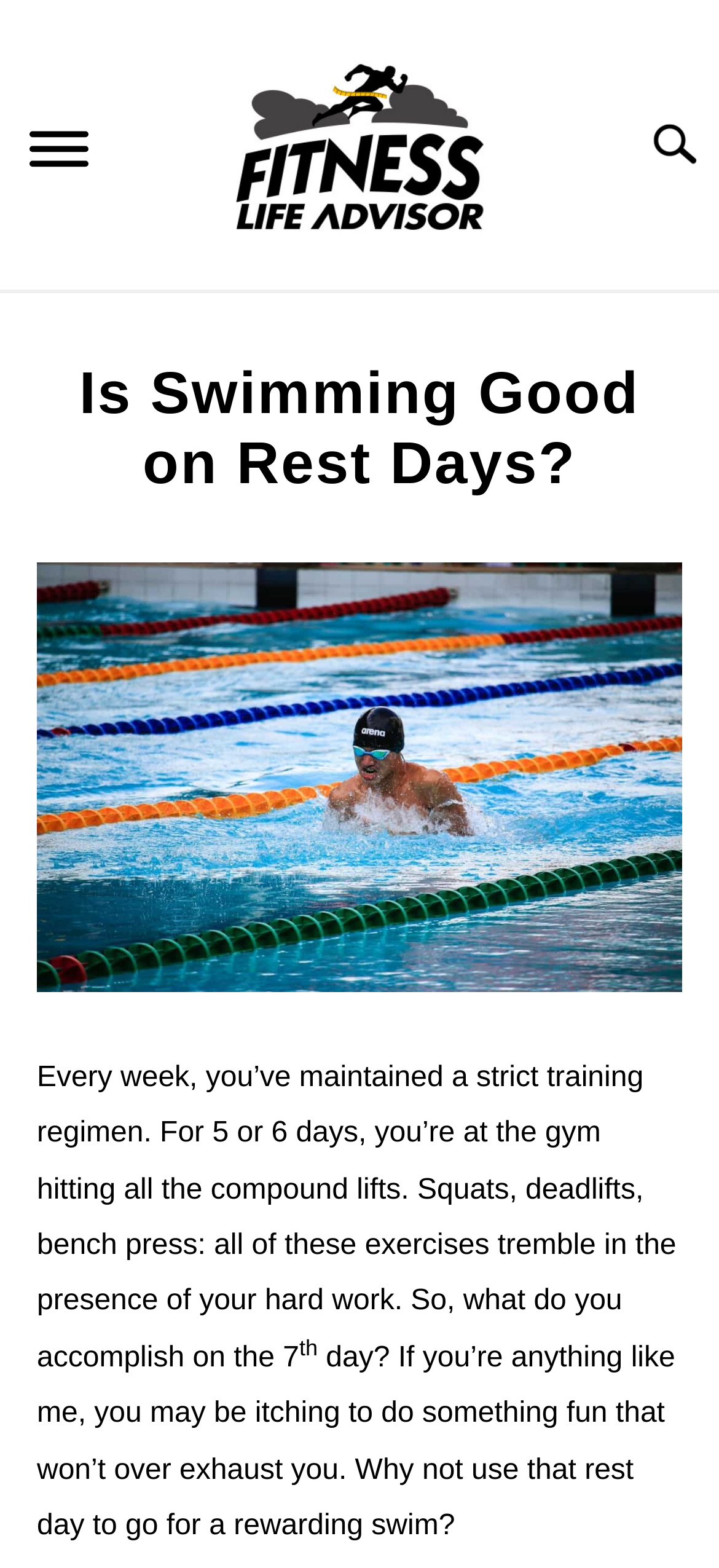Who wrote the article 'Is Swimming Good on Rest Days?'?
Please provide a single word or phrase based on the screenshot.

Abel